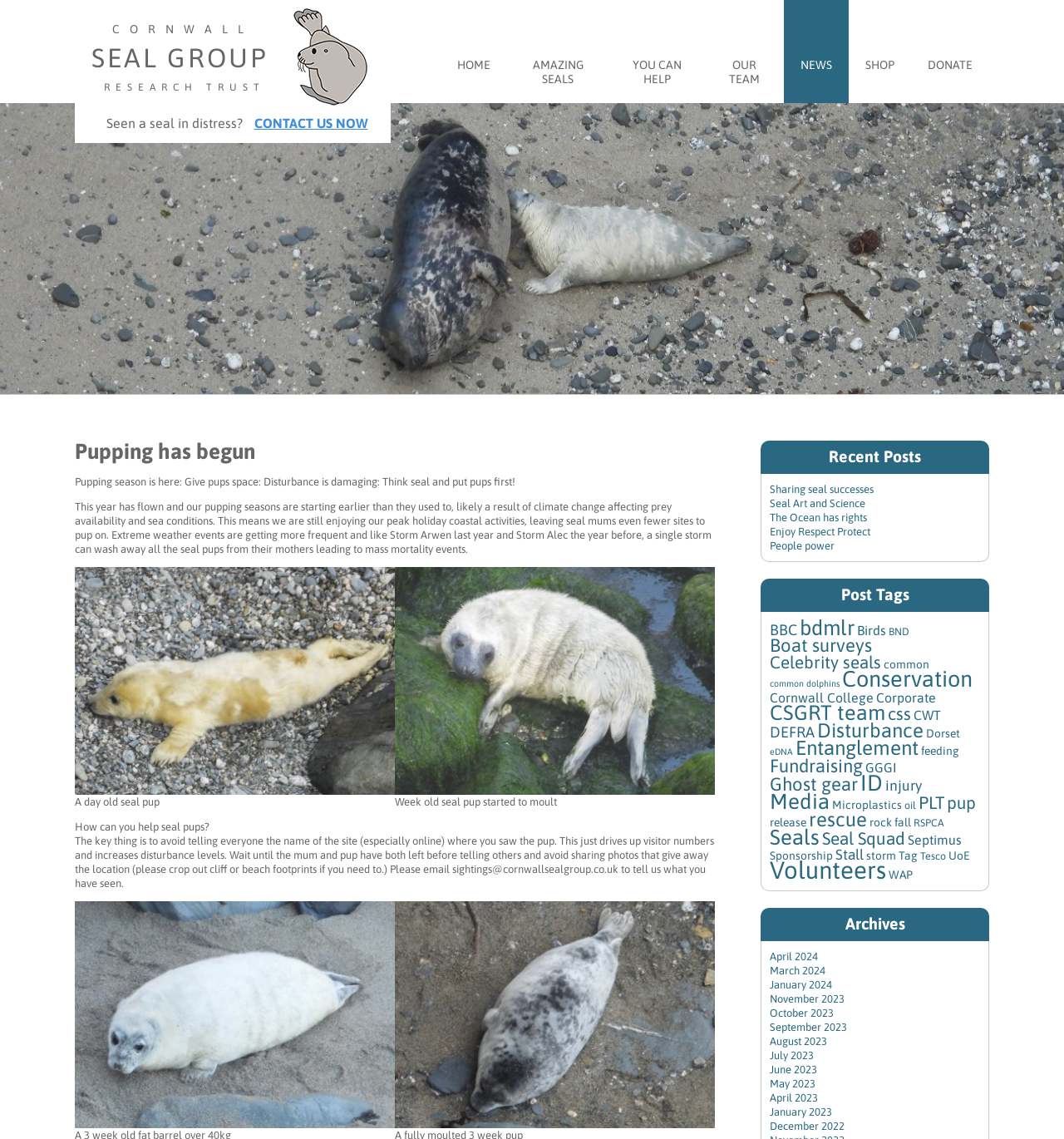Locate the bounding box coordinates of the element I should click to achieve the following instruction: "Search".

None